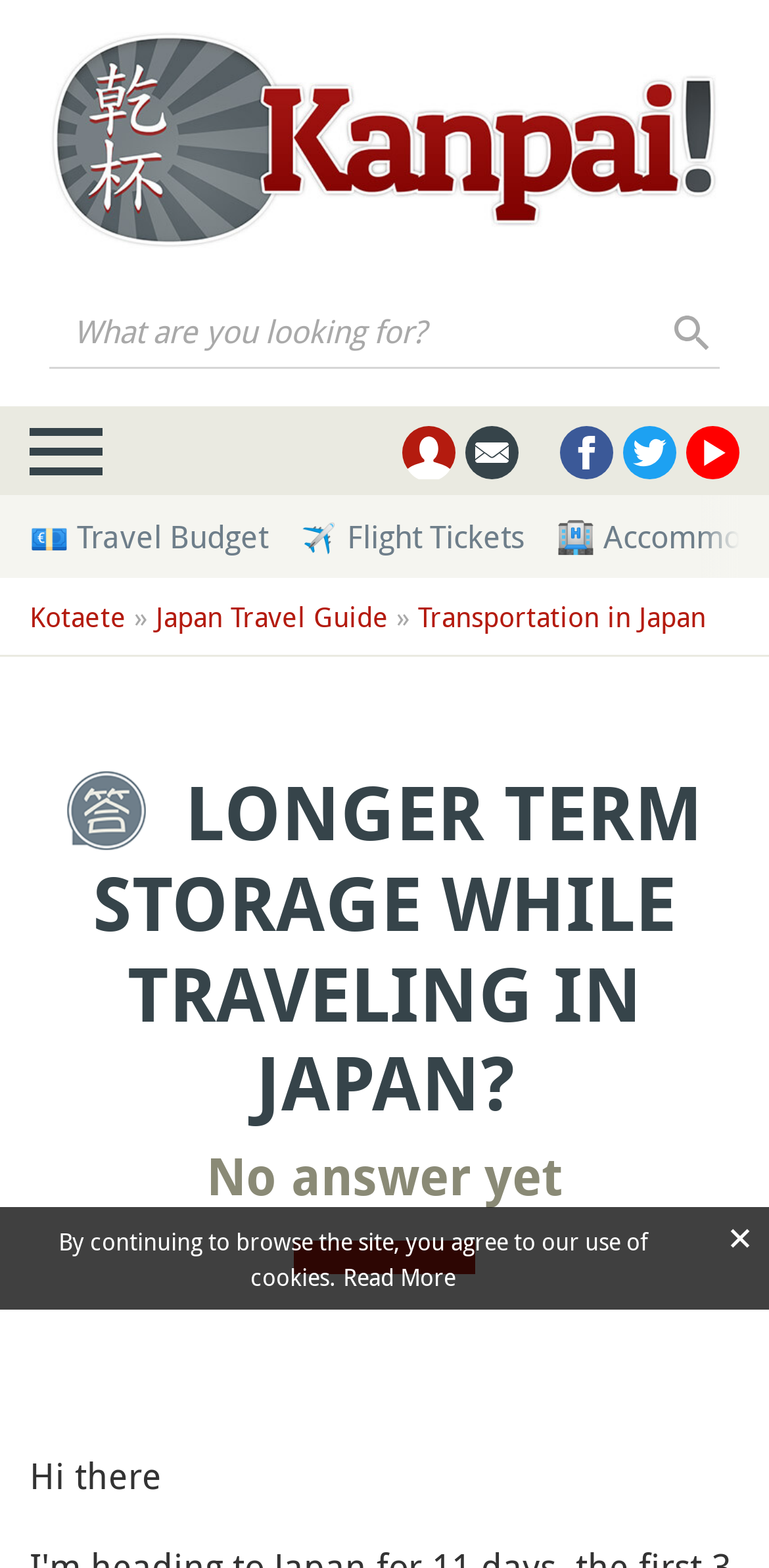Please determine the main heading text of this webpage.

LONGER TERM STORAGE WHILE TRAVELING IN JAPAN?